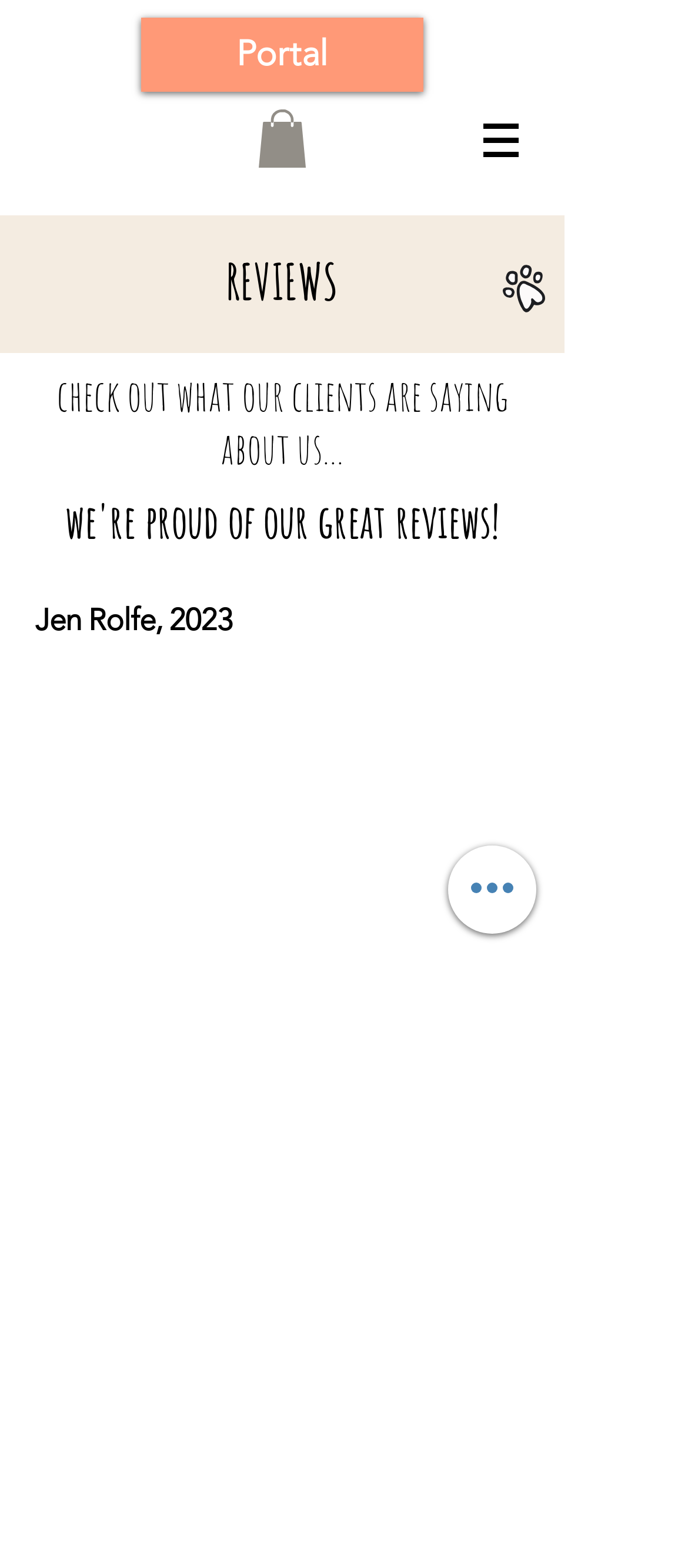Illustrate the webpage's structure and main components comprehensively.

The webpage is about Fur Kids Daycare reviews. At the top left, there is a link to a portal. Next to it, there is an image with a link, which is likely a logo or an icon. On the top right, there is a navigation menu labeled "Site" with a button that has a popup menu, accompanied by a small image.

Below the navigation menu, there are three headings. The first heading, "REVIEWS", is prominent and spans across the page. The second heading, "check out what our clients are saying about us...", is below the first one, and the third heading, "we're proud of our great reviews!", is below the second one. 

Under the headings, there is a static text "Jen Rolfe, 2023", which appears to be a review or a testimonial from a client. At the bottom right, there is a button labeled "Quick actions".